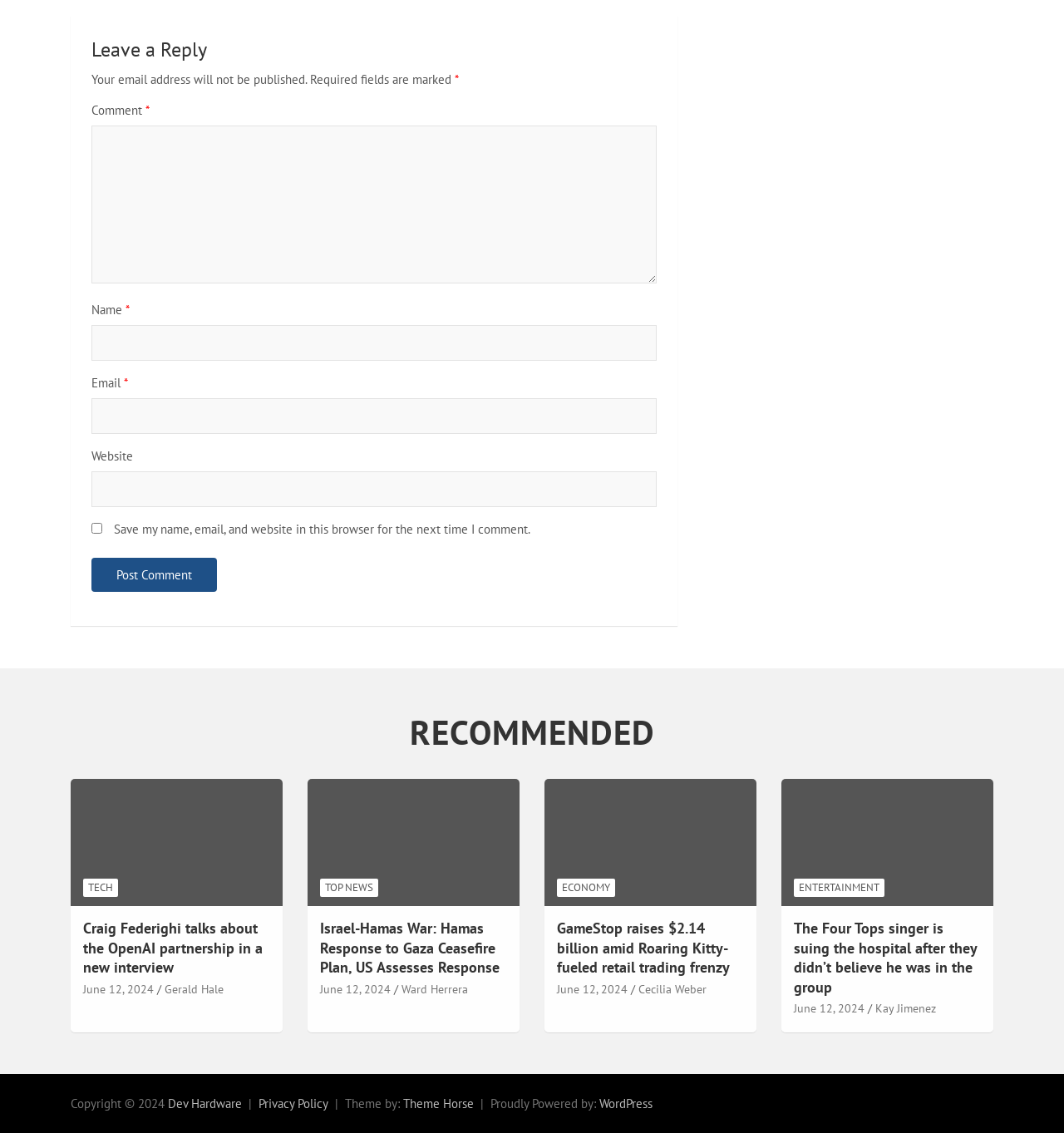What is the purpose of the form at the top of the page?
Refer to the image and provide a concise answer in one word or phrase.

Leave a comment